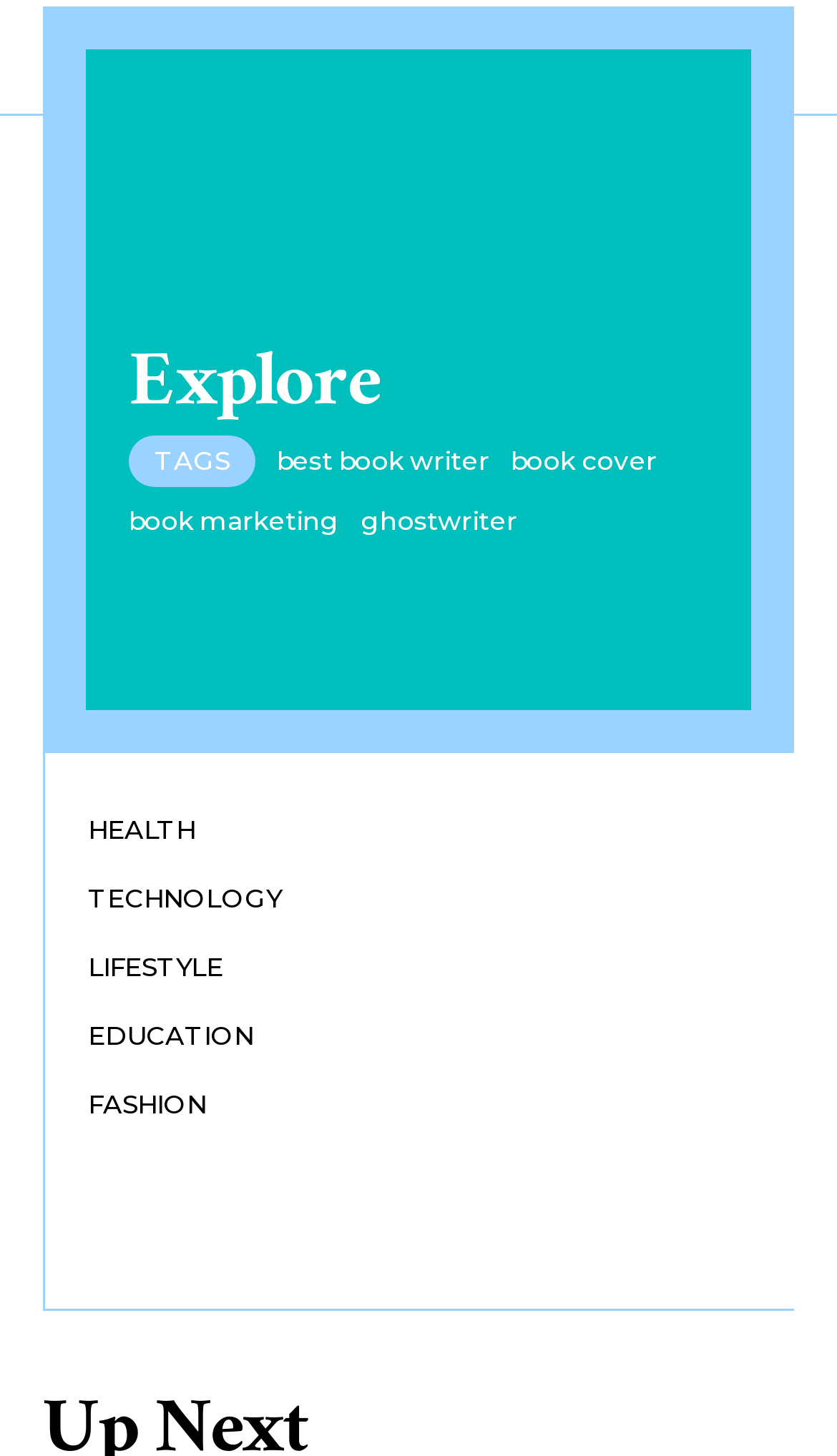How many categories are listed?
Provide an in-depth answer to the question, covering all aspects.

There are 5 categories listed, namely 'HEALTH', 'TECHNOLOGY', 'LIFESTYLE', 'EDUCATION', and 'FASHION', which are all link elements located at the bottom of the webpage.